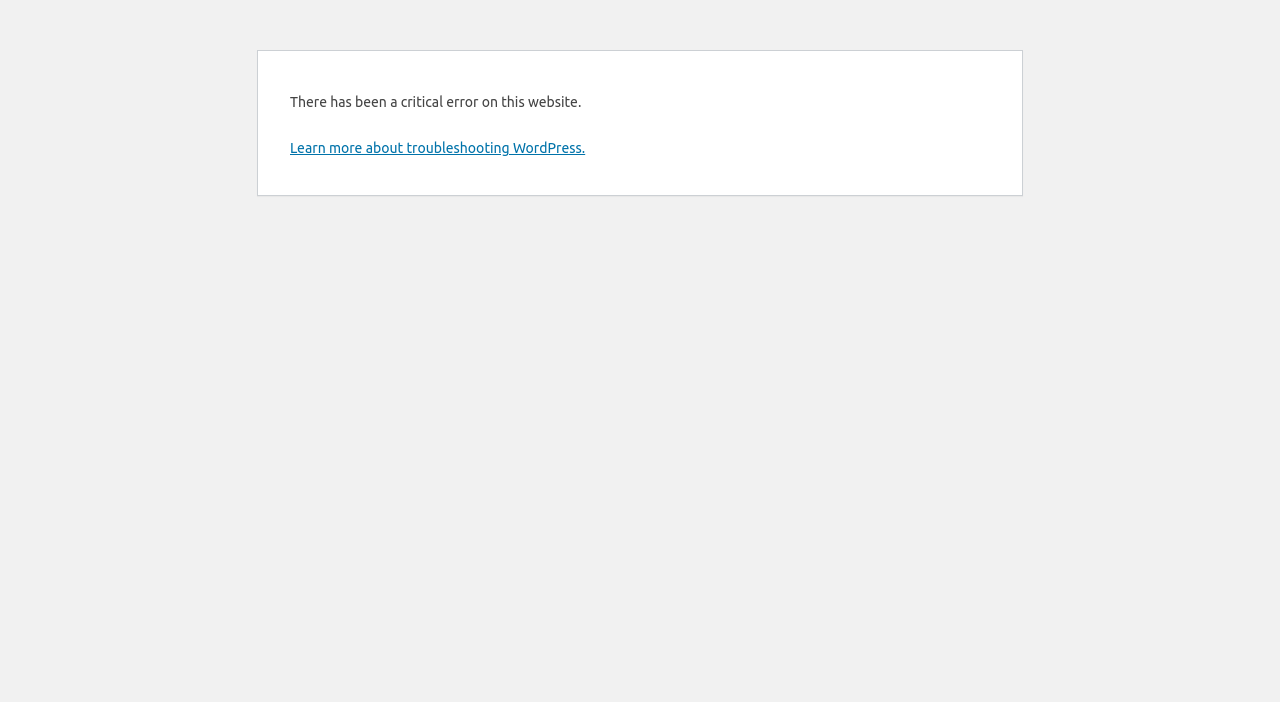Find the bounding box coordinates for the UI element that matches this description: "Learn more about troubleshooting WordPress.".

[0.227, 0.199, 0.457, 0.222]